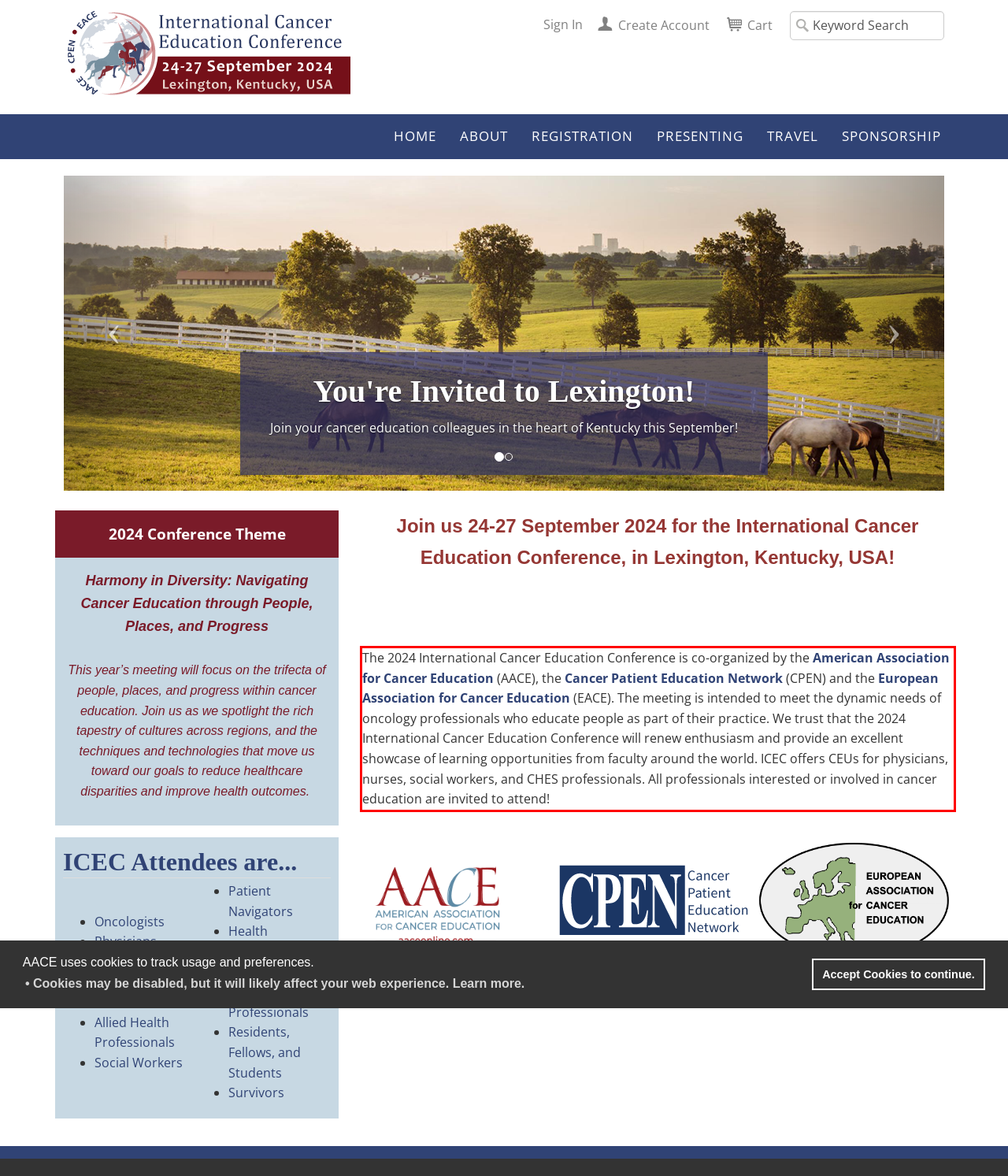Identify and extract the text within the red rectangle in the screenshot of the webpage.

The 2024 International Cancer Education Conference is co-organized by the American Association for Cancer Education (AACE), the Cancer Patient Education Network (CPEN) and the European Association for Cancer Education (EACE). The meeting is intended to meet the dynamic needs of oncology professionals who educate people as part of their practice. We trust that the 2024 International Cancer Education Conference will renew enthusiasm and provide an excellent showcase of learning opportunities from faculty around the world. ICEC offers CEUs for physicians, nurses, social workers, and CHES professionals. All professionals interested or involved in cancer education are invited to attend!